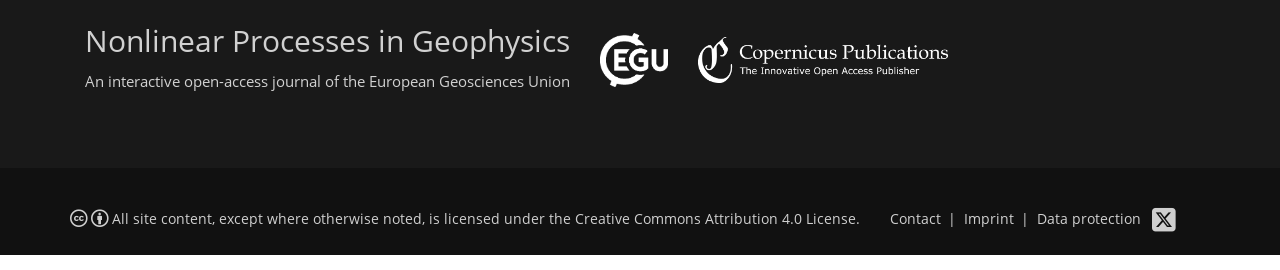Based on the image, provide a detailed and complete answer to the question: 
What is the organization that publishes the journal?

The organization that publishes the journal is mentioned in the subtitle of the webpage, which is 'An interactive open-access journal of the European Geosciences Union'. This suggests that the European Geosciences Union is the publisher of the journal.